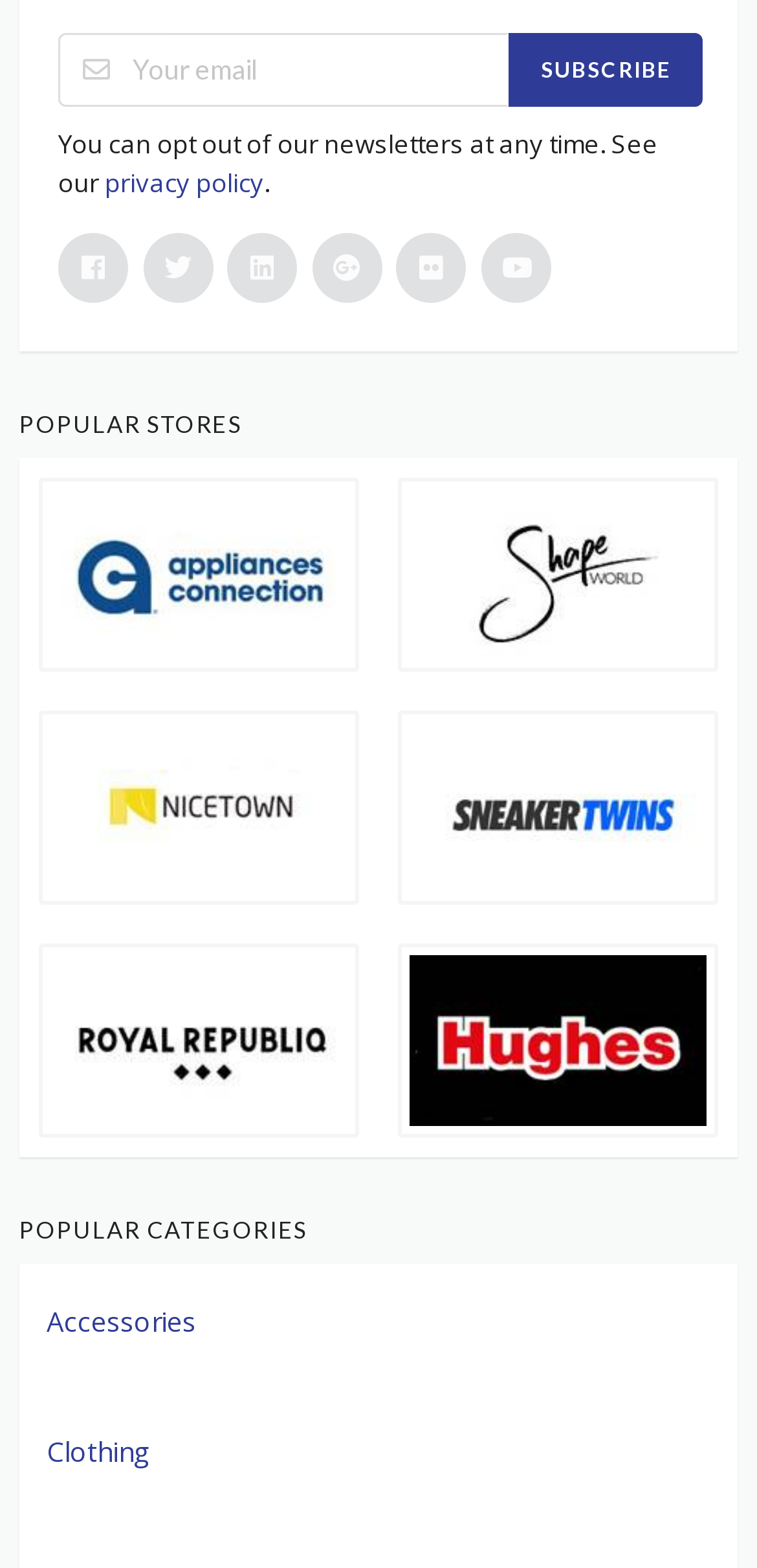What is the purpose of the textbox?
Please provide a single word or phrase as your answer based on the screenshot.

To enter email